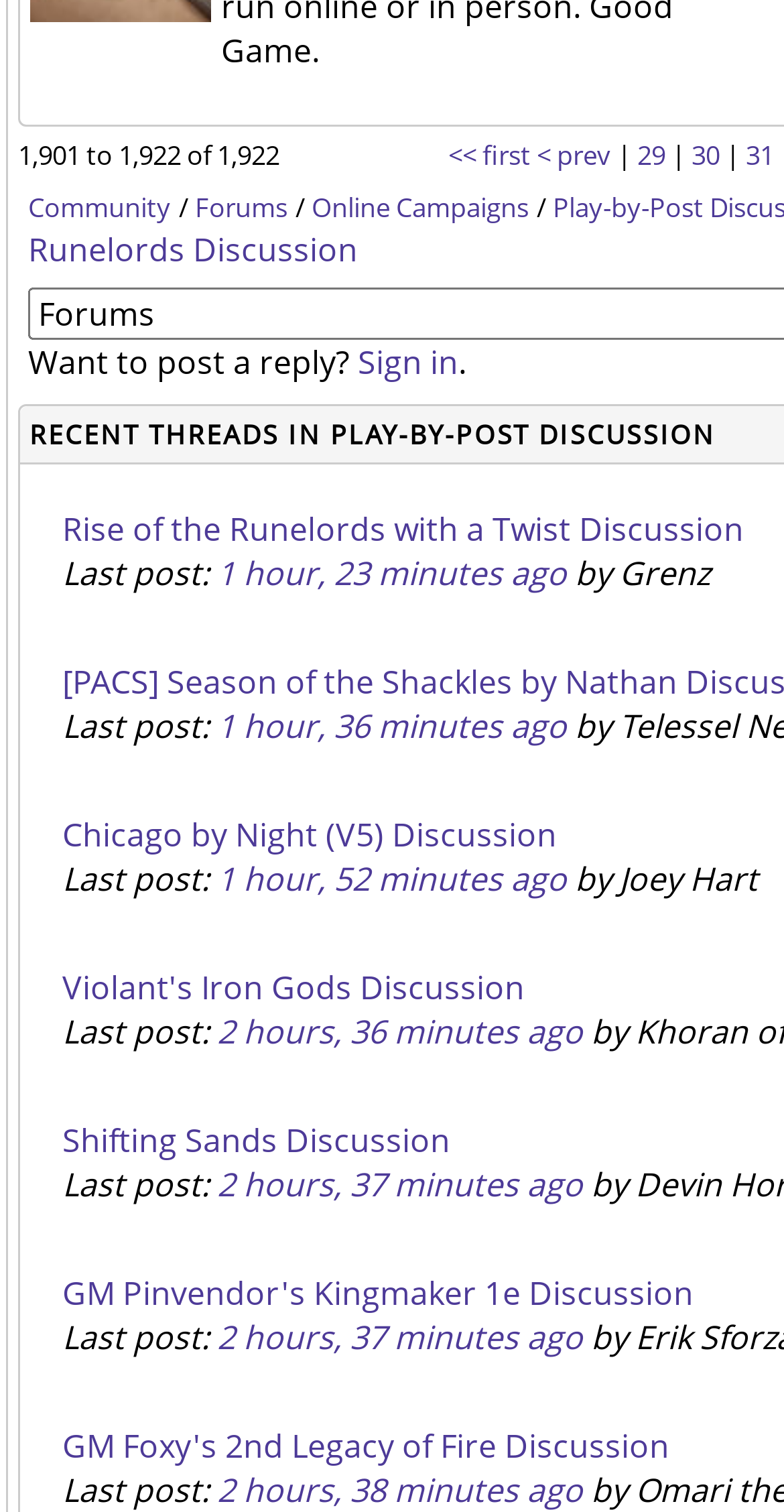Identify the bounding box for the element characterized by the following description: "Forums".

[0.249, 0.125, 0.367, 0.149]